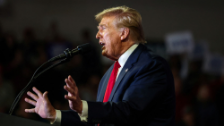What is the backdrop of the image? Observe the screenshot and provide a one-word or short phrase answer.

A blurred crowd